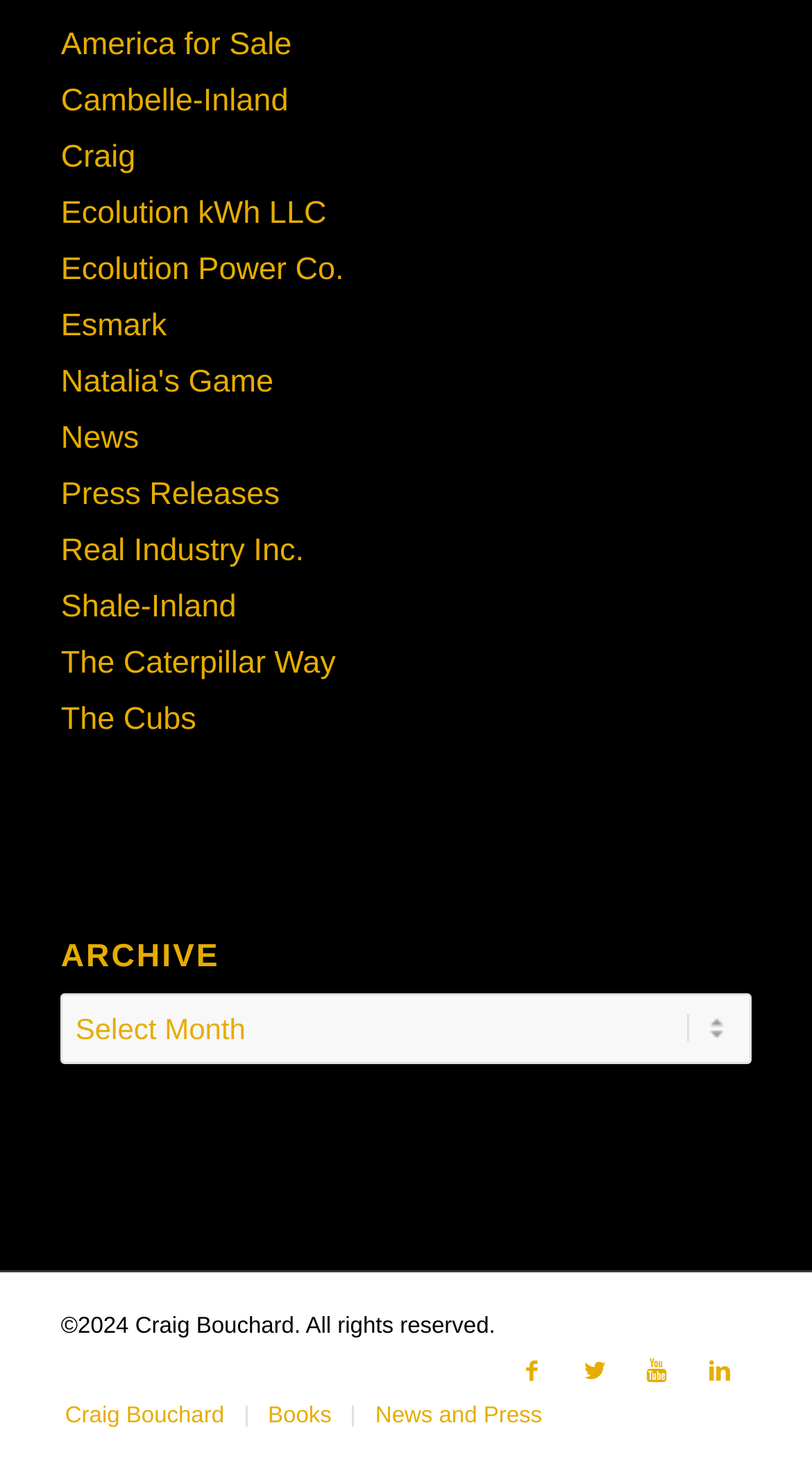How many hidden links are there at the bottom of the page?
Kindly answer the question with as much detail as you can.

I looked at the bottom of the page and found four links with hidden: True, which are not visible on the page.